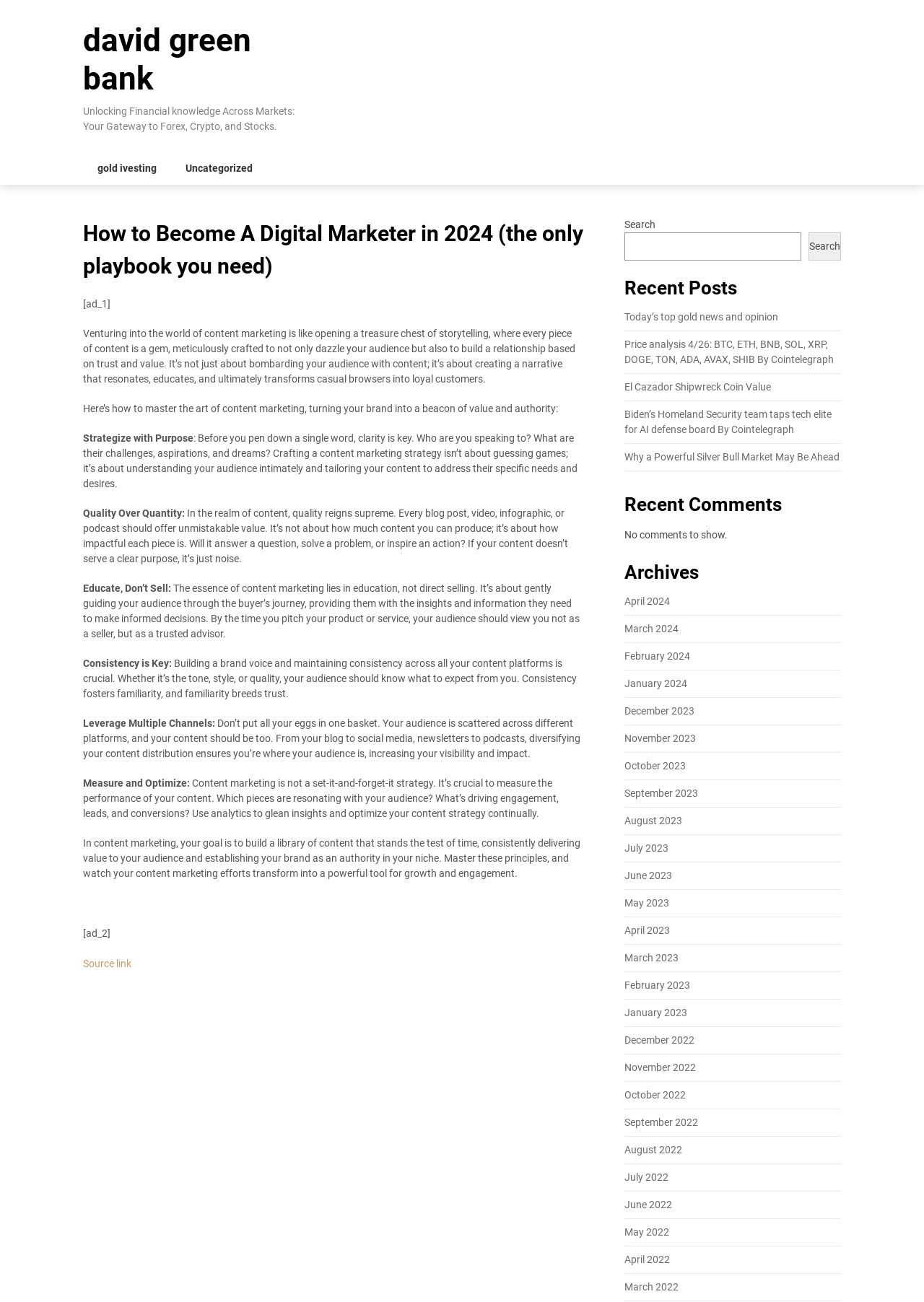Find the bounding box coordinates of the clickable area required to complete the following action: "View the 'Recent Posts'".

[0.676, 0.211, 0.91, 0.231]